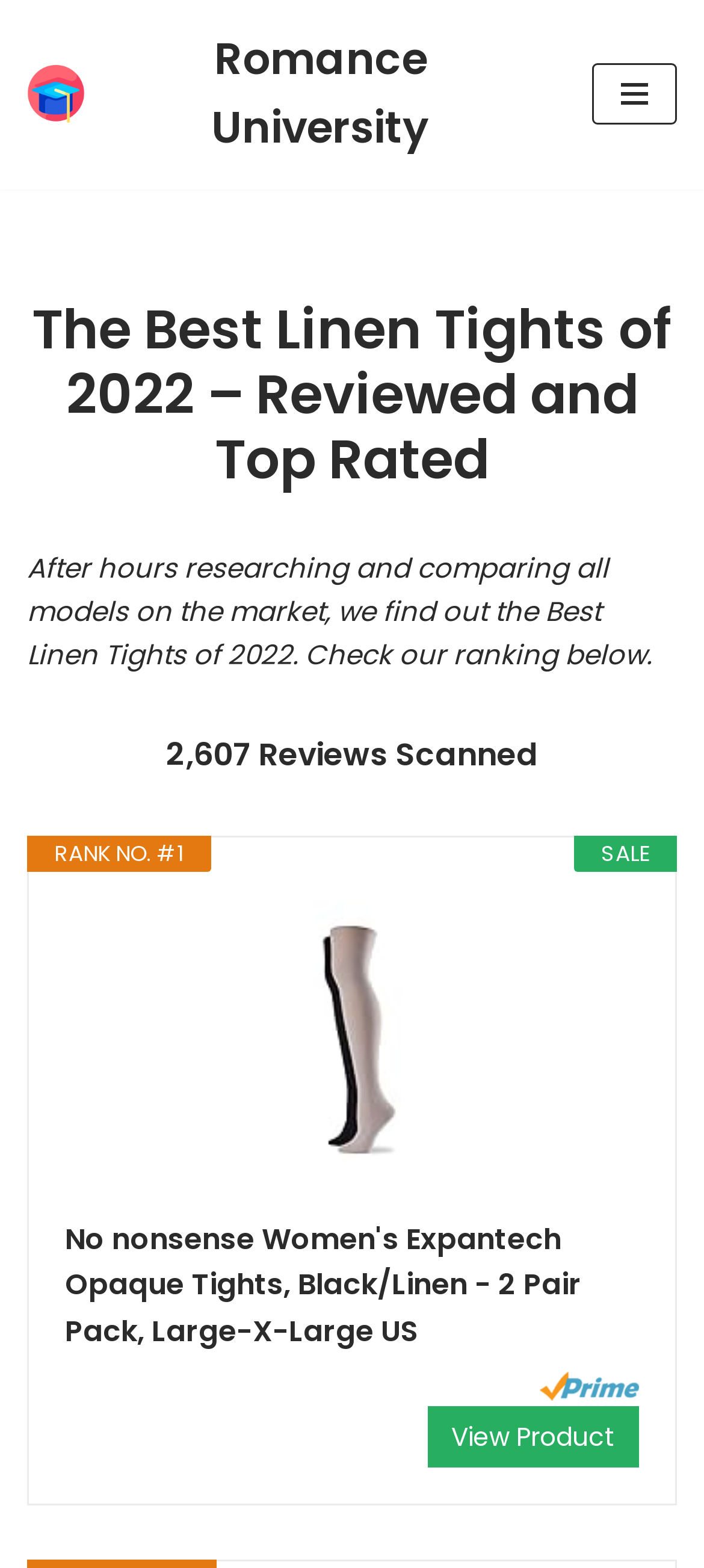Show the bounding box coordinates for the HTML element described as: "Skip to content".

[0.0, 0.037, 0.077, 0.06]